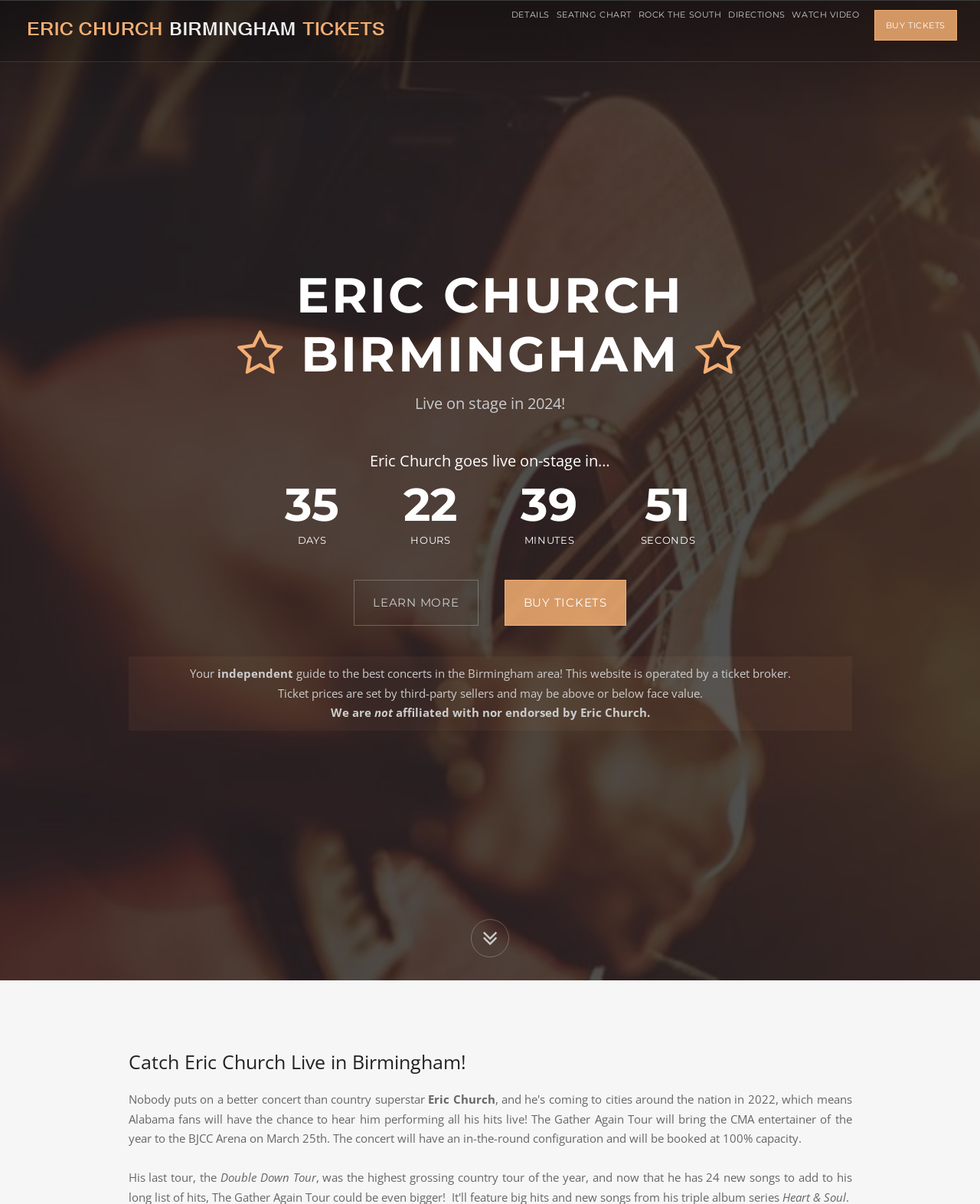Identify the bounding box coordinates of the region I need to click to complete this instruction: "View seating chart".

[0.51, 0.019, 0.586, 0.032]